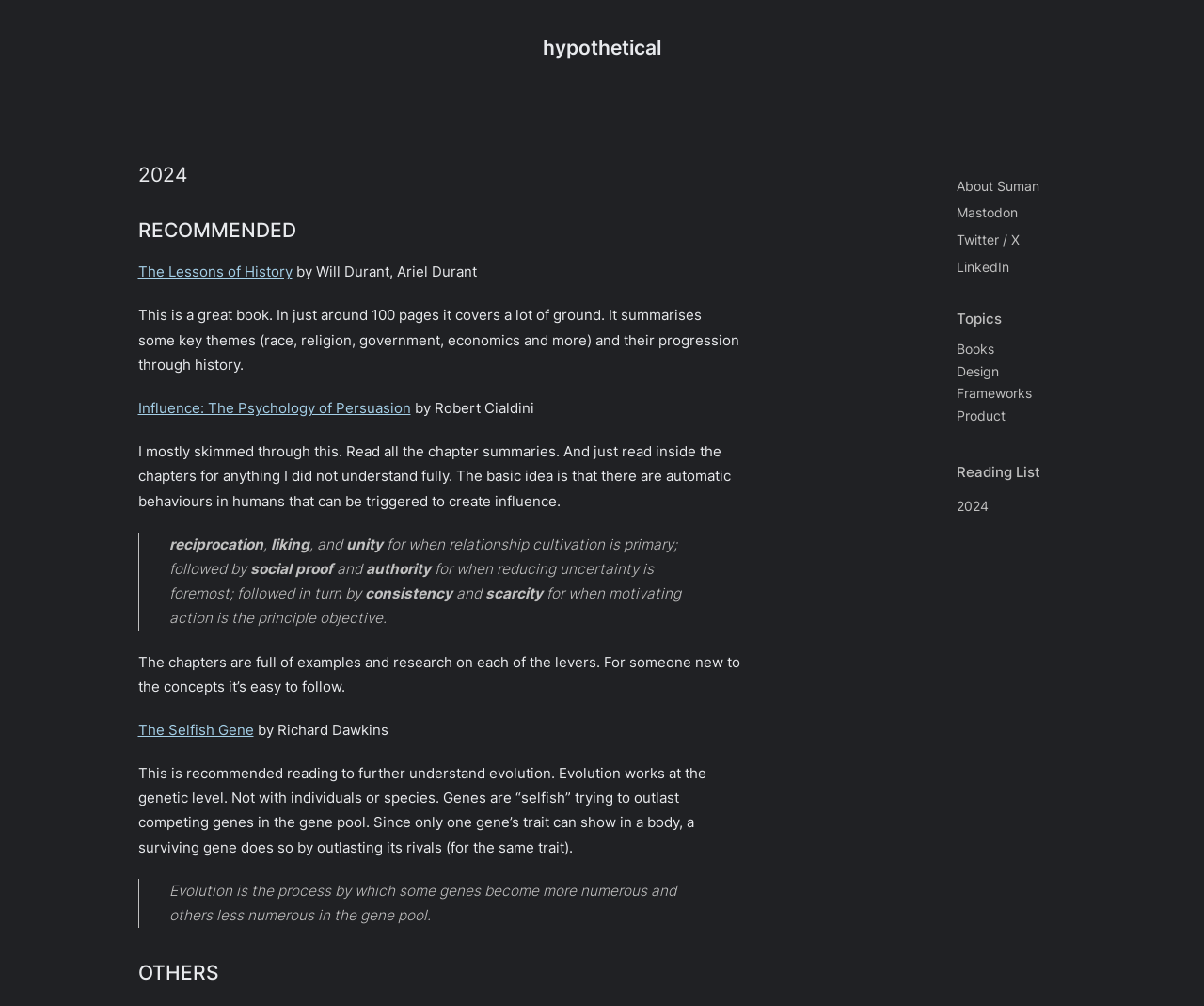Identify the bounding box coordinates of the element that should be clicked to fulfill this task: "Explore the 'Books' topic". The coordinates should be provided as four float numbers between 0 and 1, i.e., [left, top, right, bottom].

[0.795, 0.339, 0.826, 0.354]